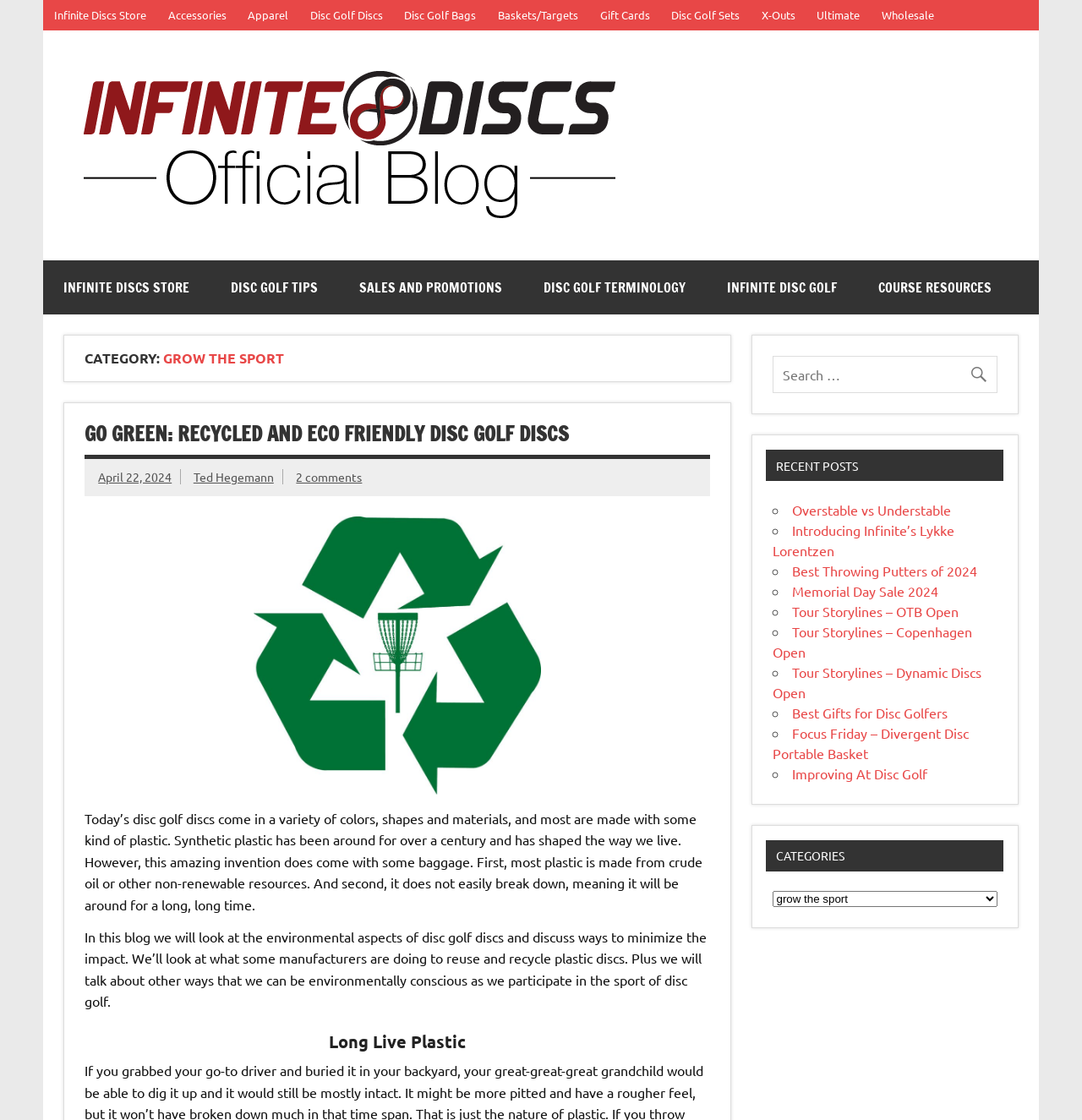Extract the primary heading text from the webpage.

CATEGORY: GROW THE SPORT